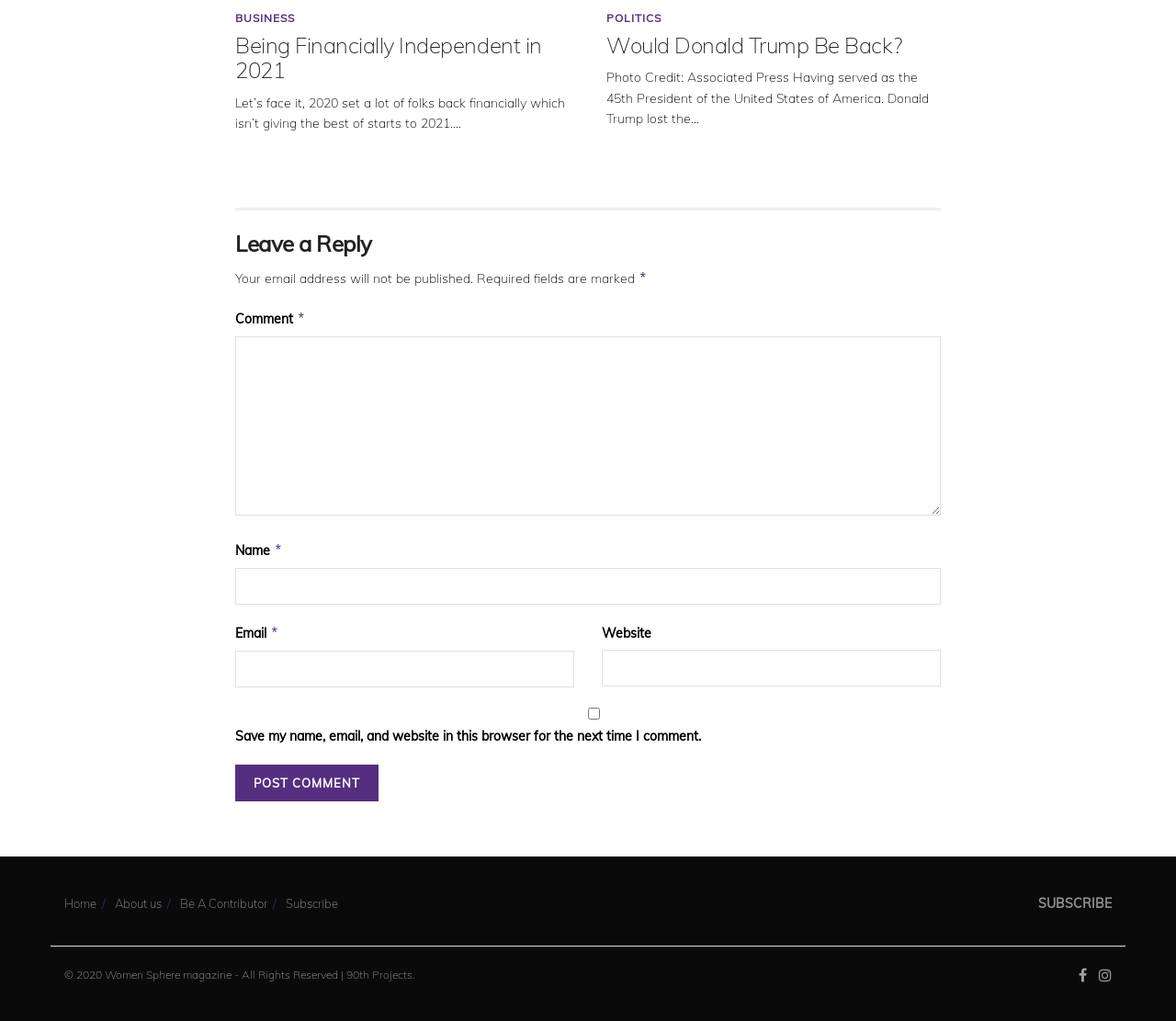Highlight the bounding box coordinates of the element that should be clicked to carry out the following instruction: "Click on Being Financially Independent in 2021". The coordinates must be given as four float numbers ranging from 0 to 1, i.e., [left, top, right, bottom].

[0.2, 0.03, 0.461, 0.082]